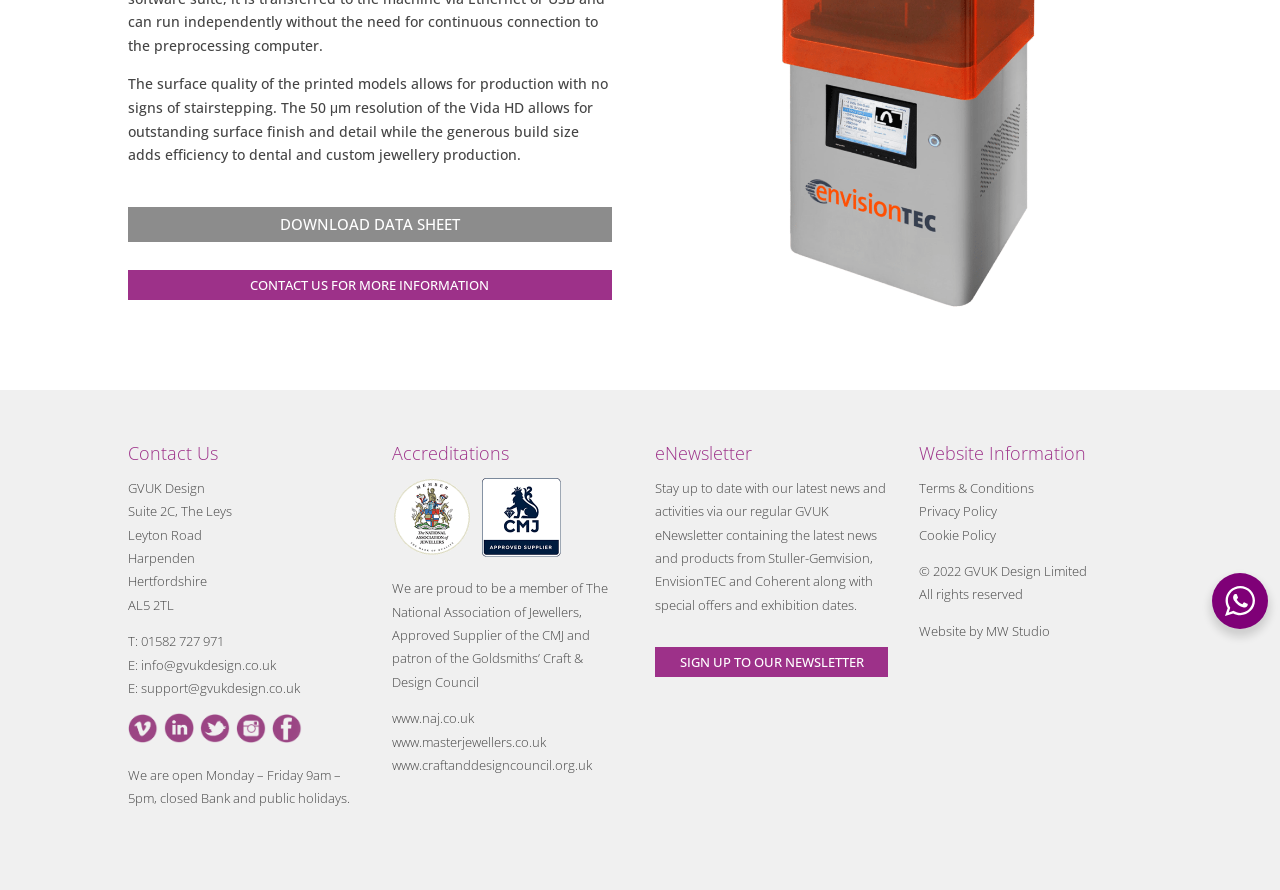Given the following UI element description: "www.naj.co.uk", find the bounding box coordinates in the webpage screenshot.

[0.306, 0.797, 0.37, 0.817]